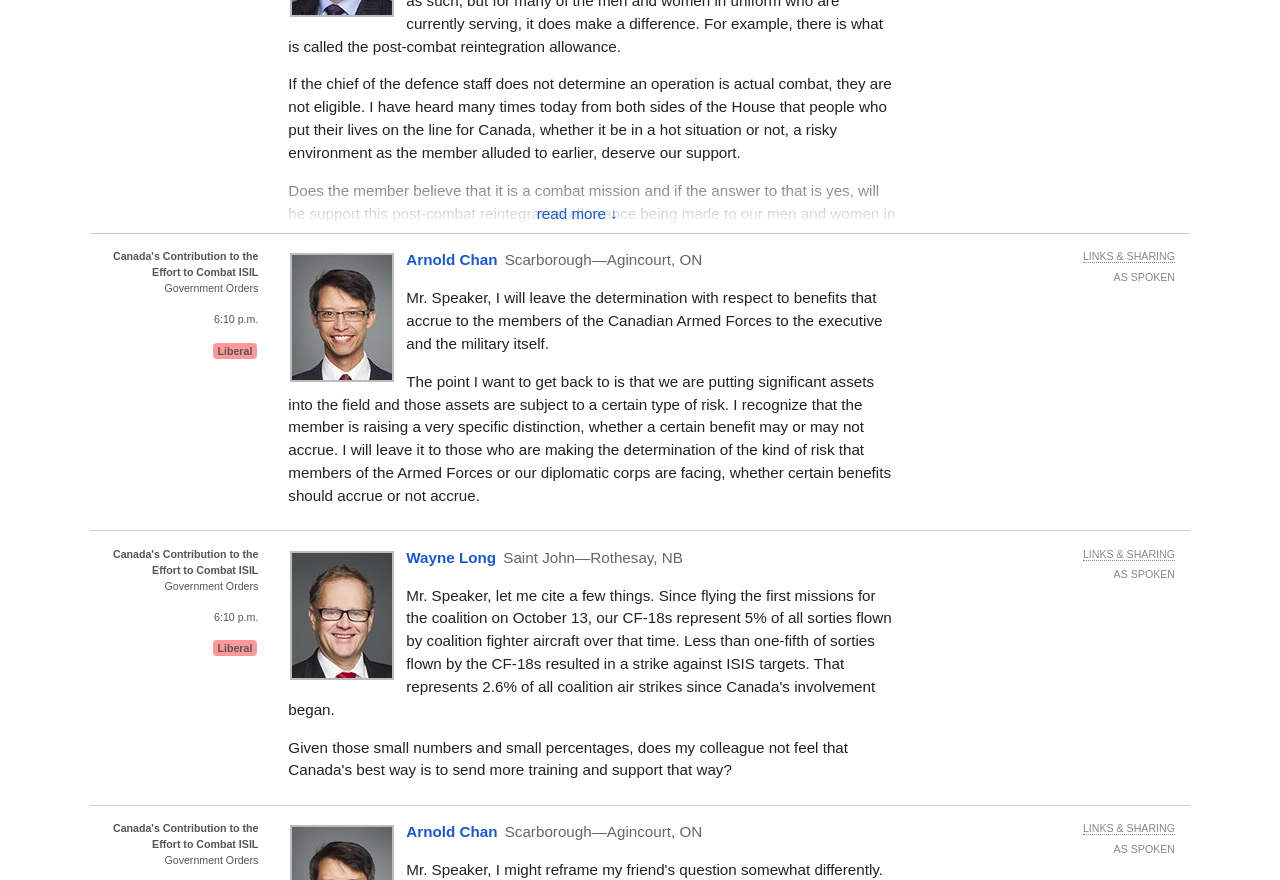Please reply to the following question using a single word or phrase: 
What type of site is this?

Government-related